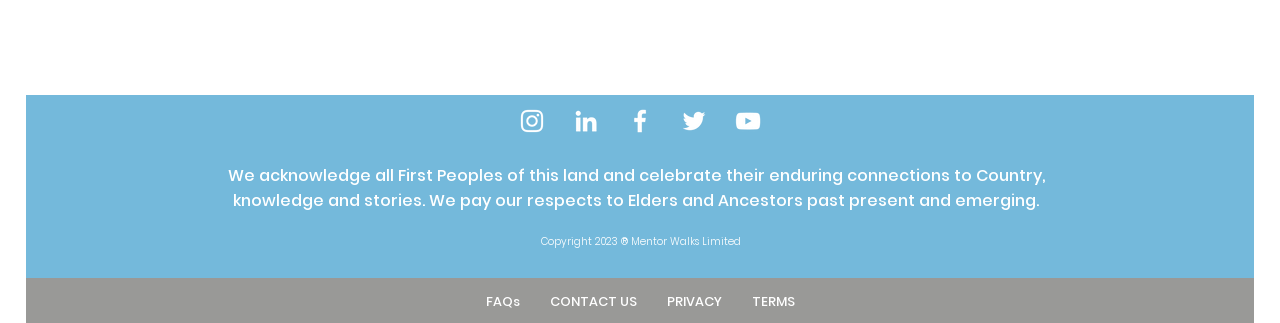What is the purpose of the navigation section?
Analyze the image and provide a thorough answer to the question.

The navigation section is located at the bottom of the webpage and is labeled as 'Site'. Its purpose is to provide navigation options for the website, allowing users to access different parts of the site.